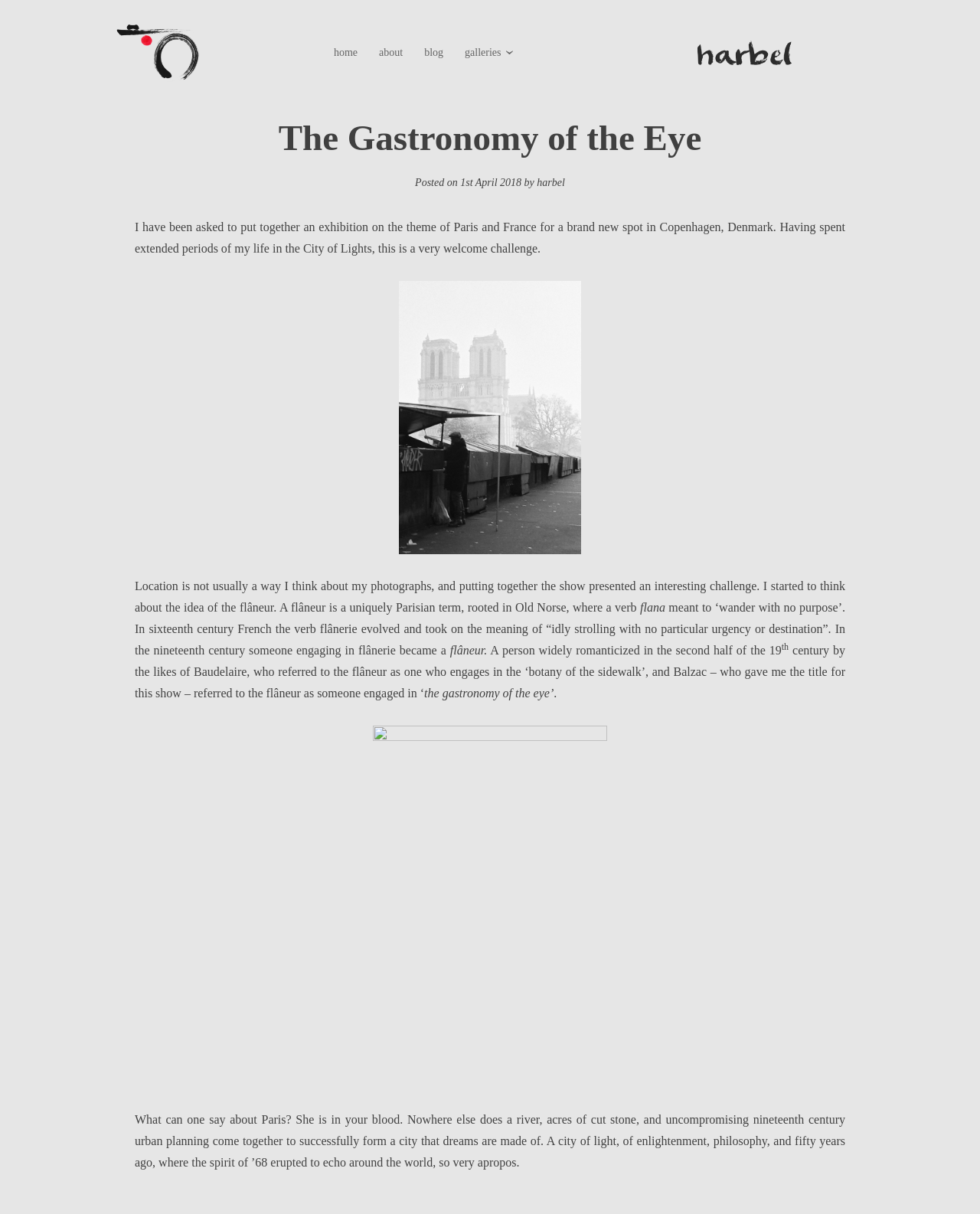Bounding box coordinates are to be given in the format (top-left x, top-left y, bottom-right x, bottom-right y). All values must be floating point numbers between 0 and 1. Provide the bounding box coordinate for the UI element described as: 1st April 20182nd May 2023

[0.47, 0.138, 0.532, 0.148]